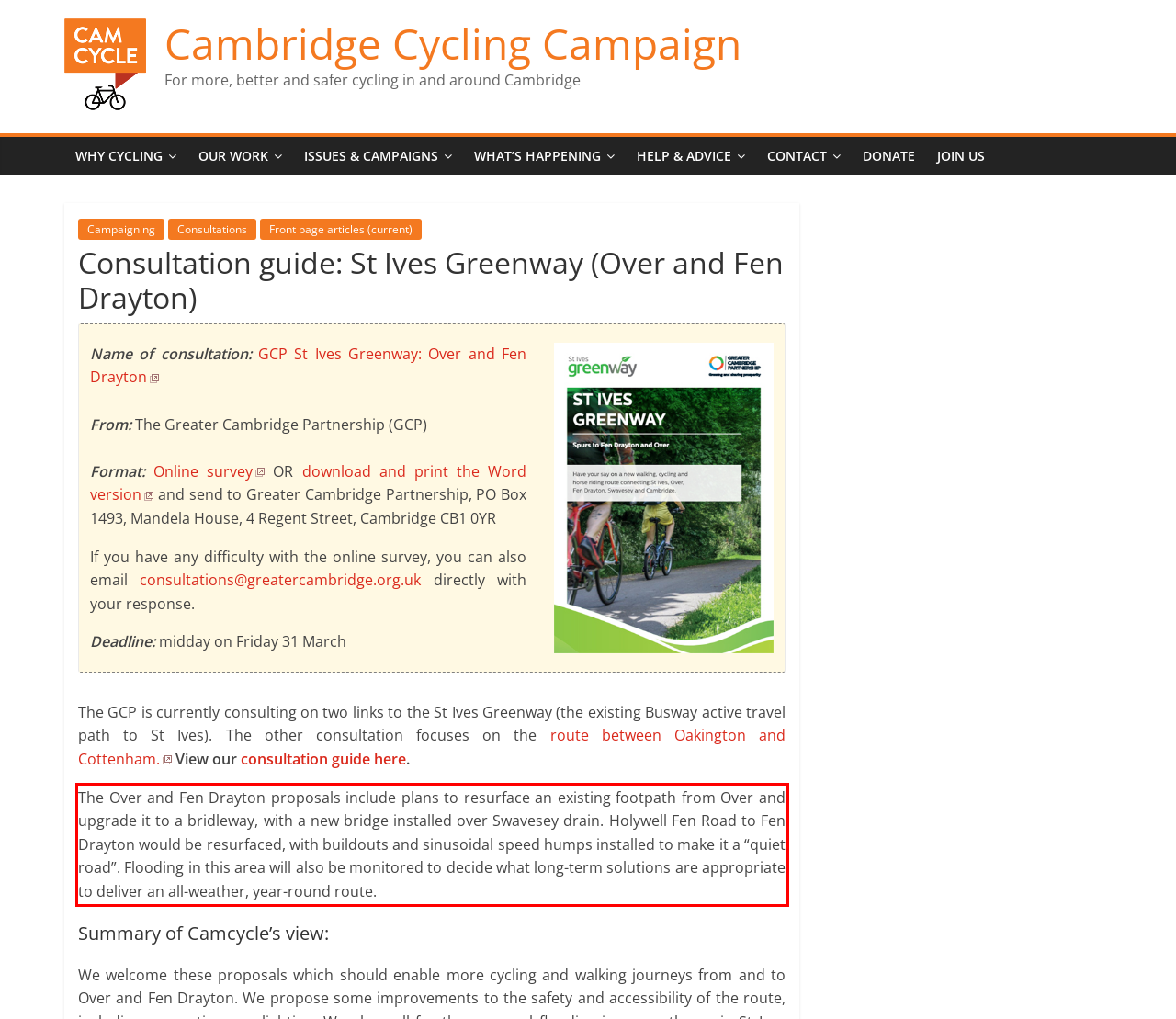In the given screenshot, locate the red bounding box and extract the text content from within it.

The Over and Fen Drayton proposals include plans to resurface an existing footpath from Over and upgrade it to a bridleway, with a new bridge installed over Swavesey drain. Holywell Fen Road to Fen Drayton would be resurfaced, with buildouts and sinusoidal speed humps installed to make it a “quiet road”. Flooding in this area will also be monitored to decide what long-term solutions are appropriate to deliver an all-weather, year-round route.